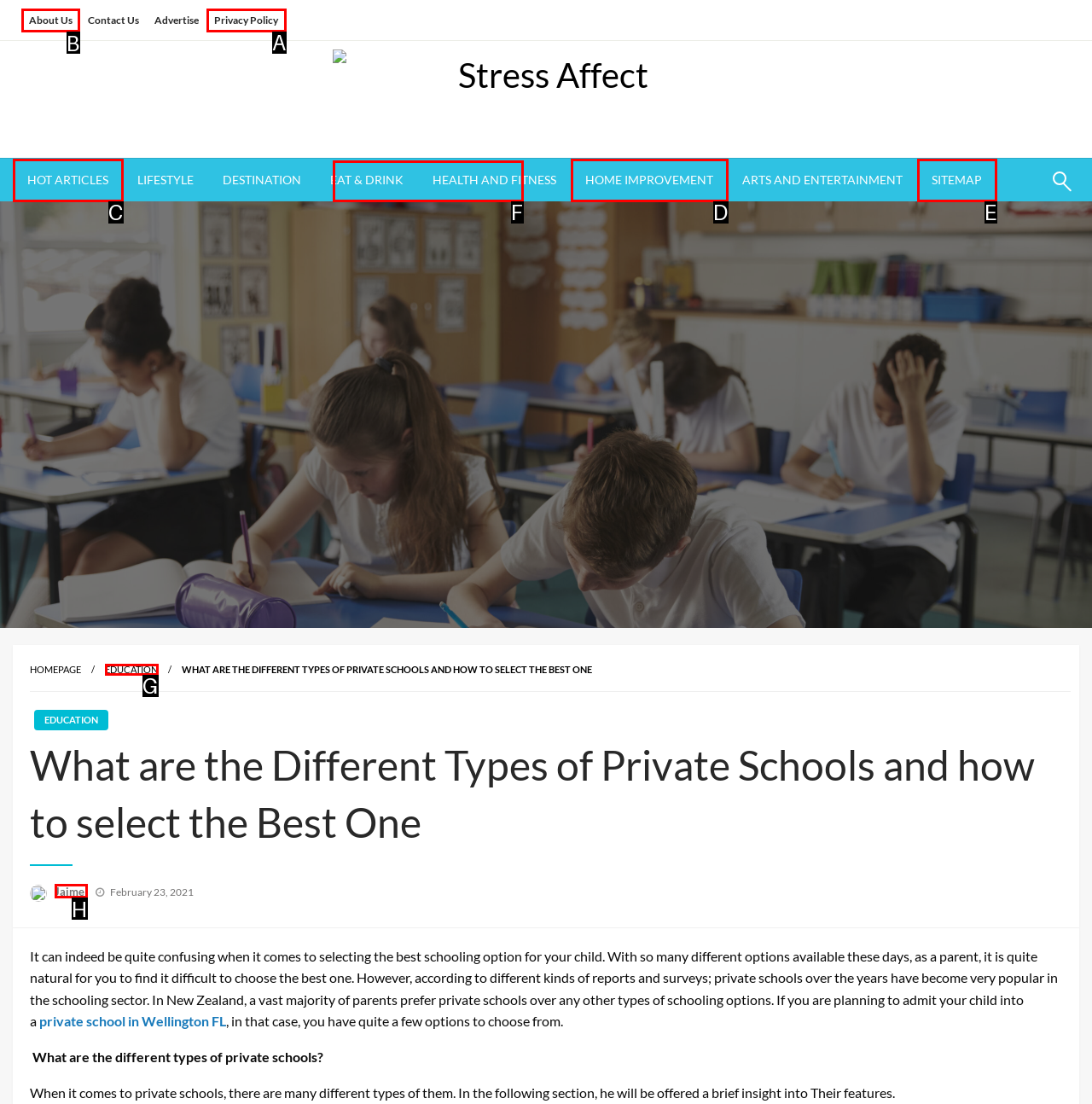To perform the task "Click on About Us", which UI element's letter should you select? Provide the letter directly.

B